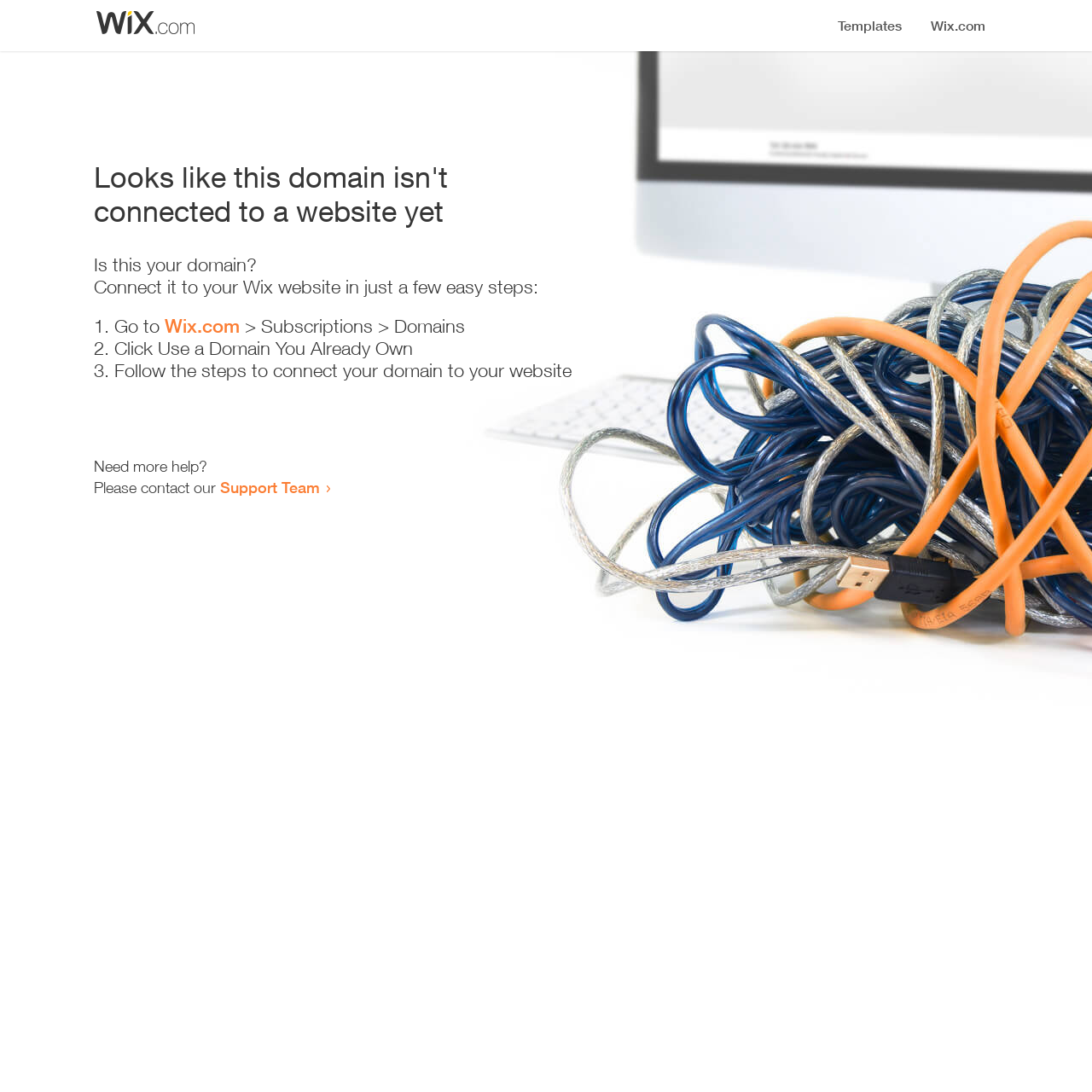What is the current status of the domain?
Please answer the question as detailed as possible.

The webpage displays a heading that says 'Looks like this domain isn't connected to a website yet', indicating that the domain is not currently connected to a website.